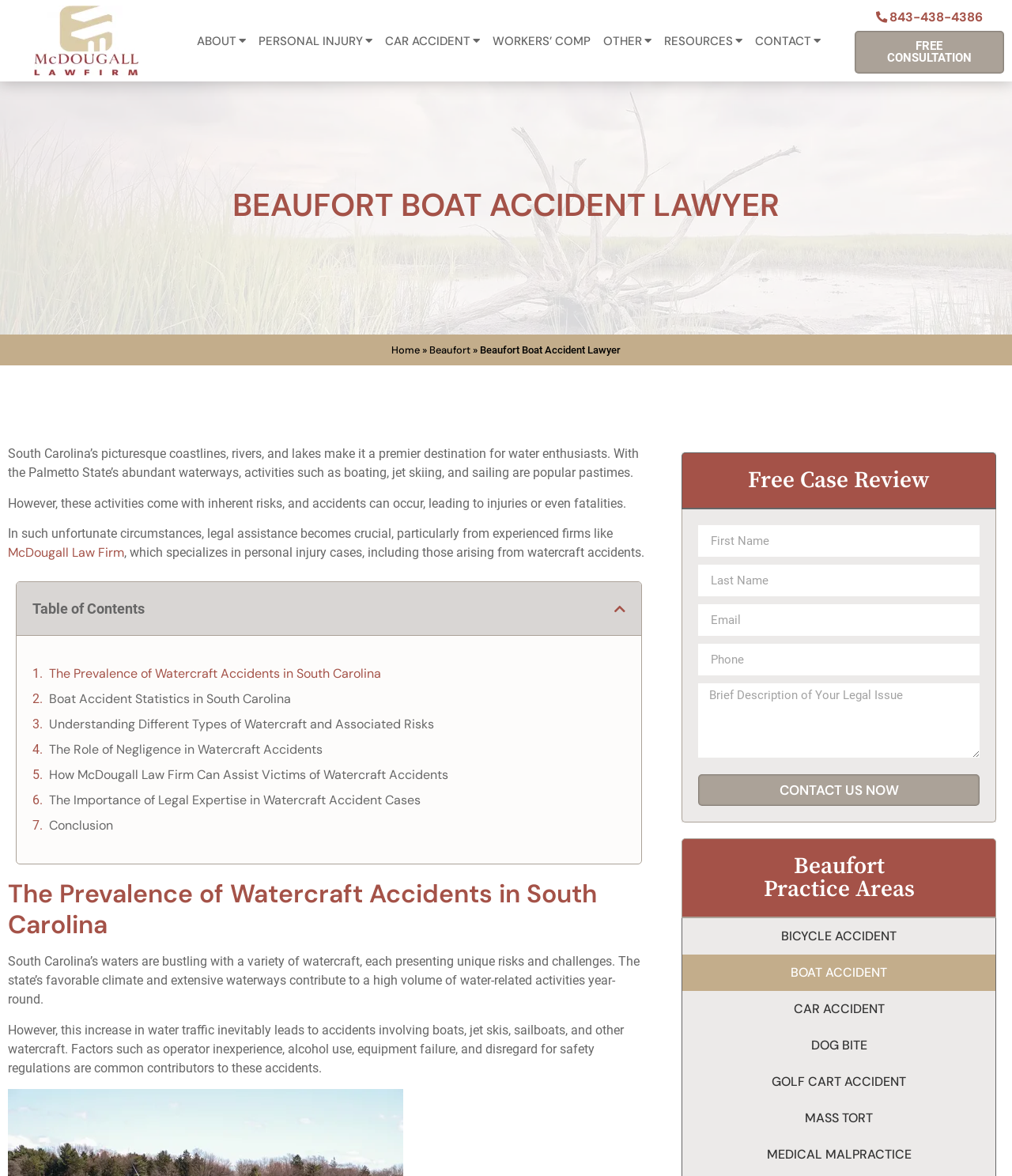Generate the main heading text from the webpage.

BEAUFORT BOAT ACCIDENT LAWYER